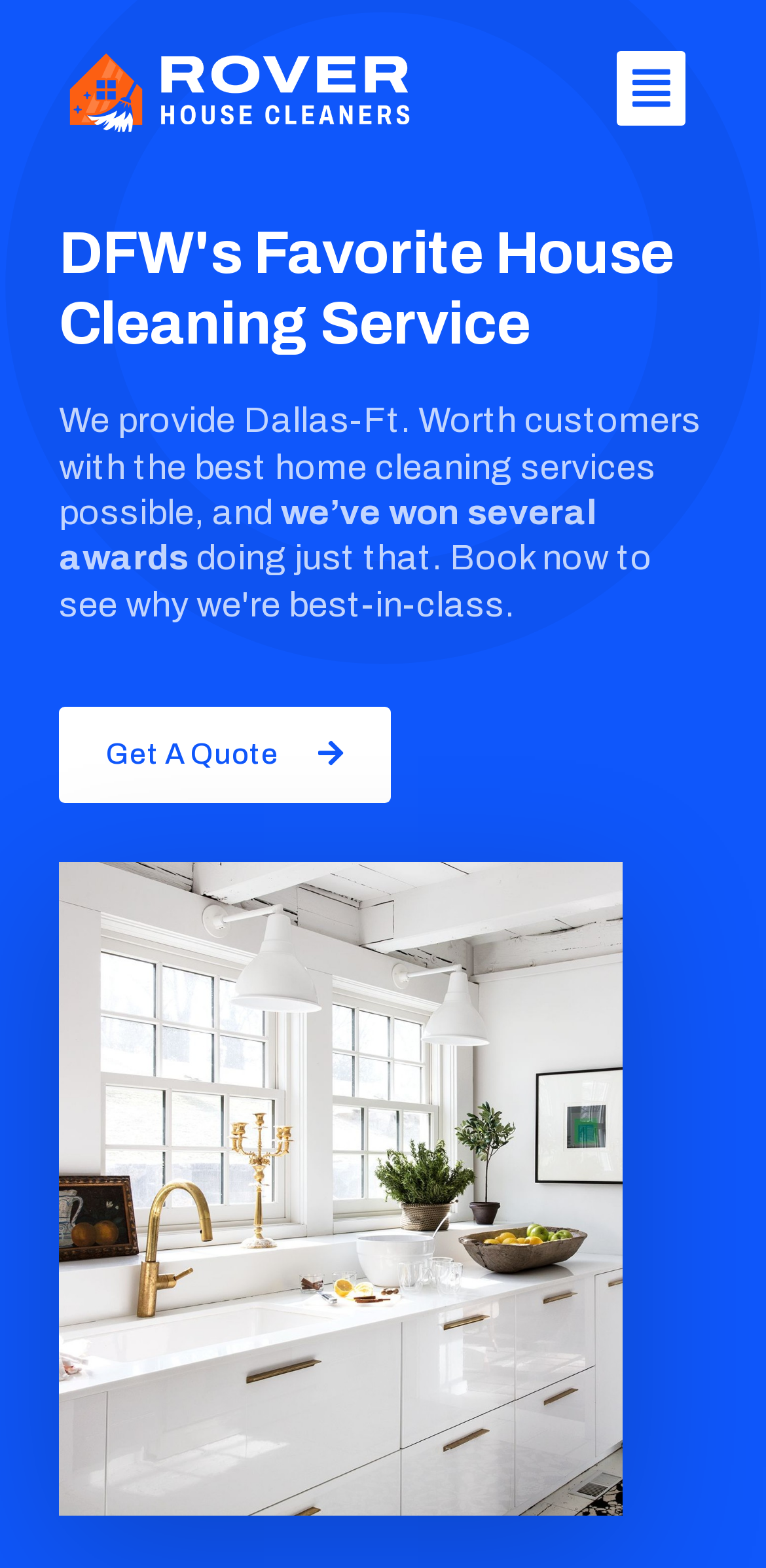Please provide a brief answer to the following inquiry using a single word or phrase:
What is the region served by Rover House Cleaners?

DFW Metroplex